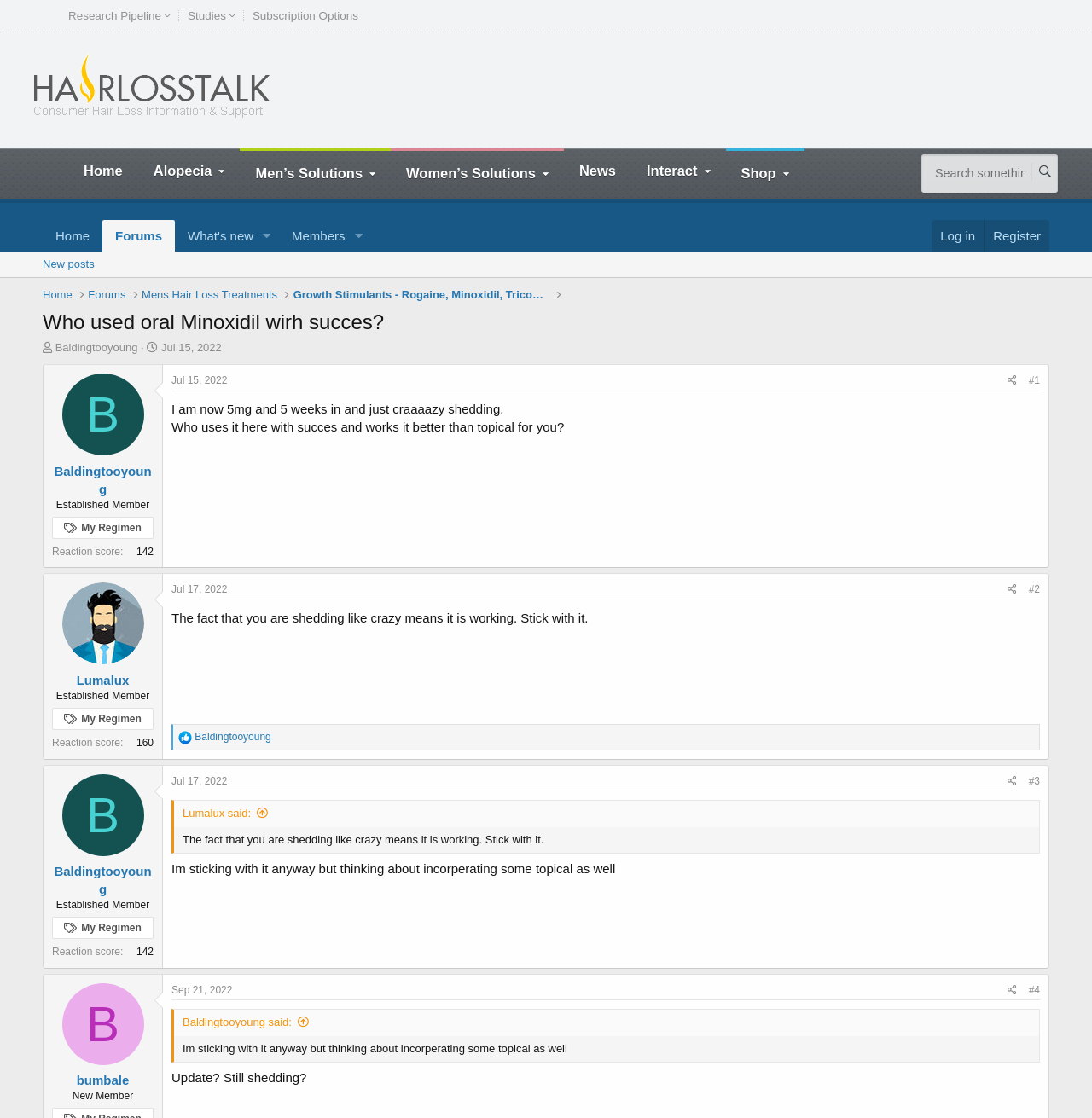Please determine the headline of the webpage and provide its content.

Who used oral Minoxidil wirh succes?